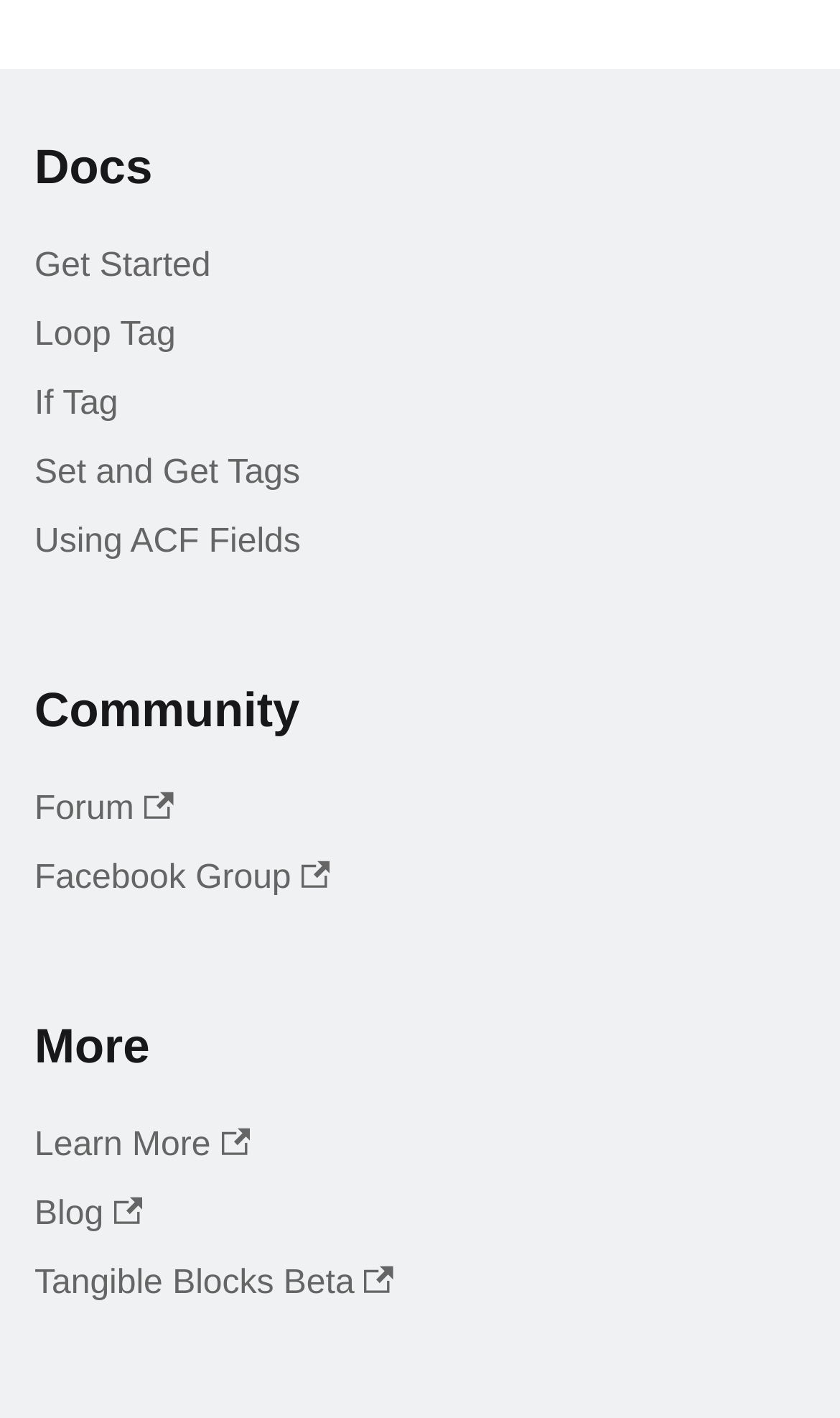Please find the bounding box coordinates (top-left x, top-left y, bottom-right x, bottom-right y) in the screenshot for the UI element described as follows: Menu

None